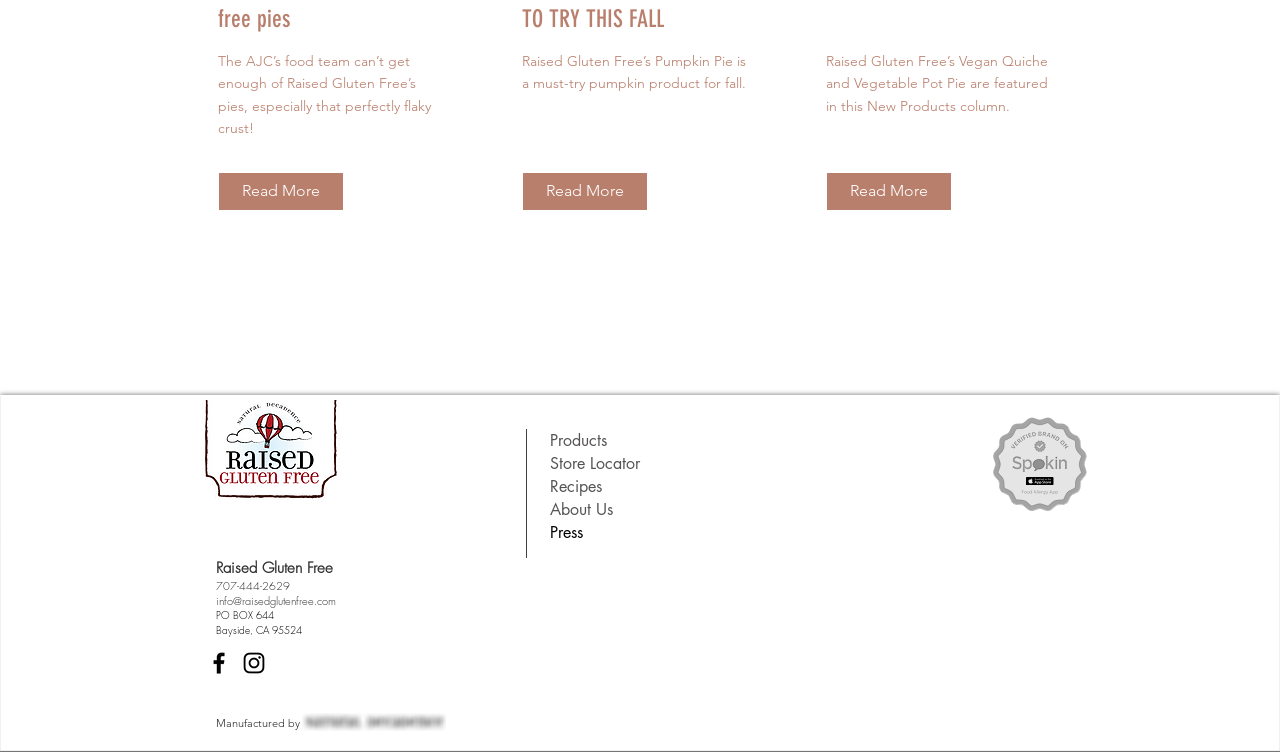Use a single word or phrase to answer the following:
What is the phone number of the company?

707-444-2629